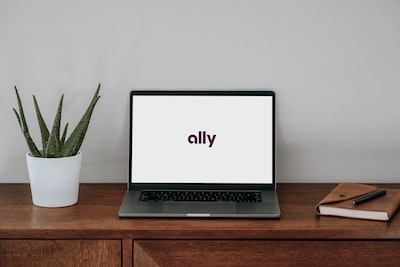Using the details from the image, please elaborate on the following question: What is placed next to the laptop?

The image shows a closed notebook and a pen placed next to the laptop, indicating a productive atmosphere conducive to note-taking or brainstorming.